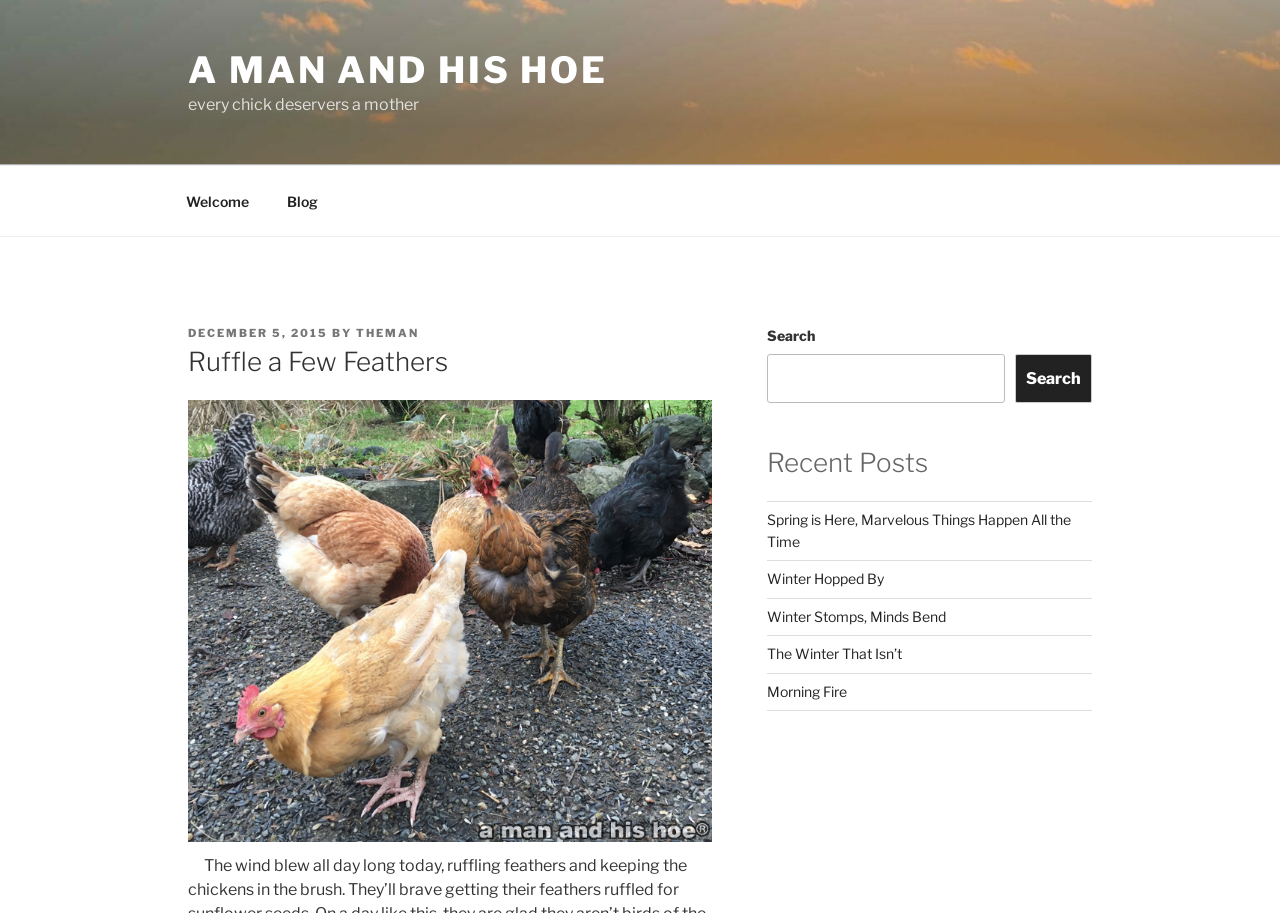What is the author of the blog post?
Refer to the image and provide a concise answer in one word or phrase.

THEMAN